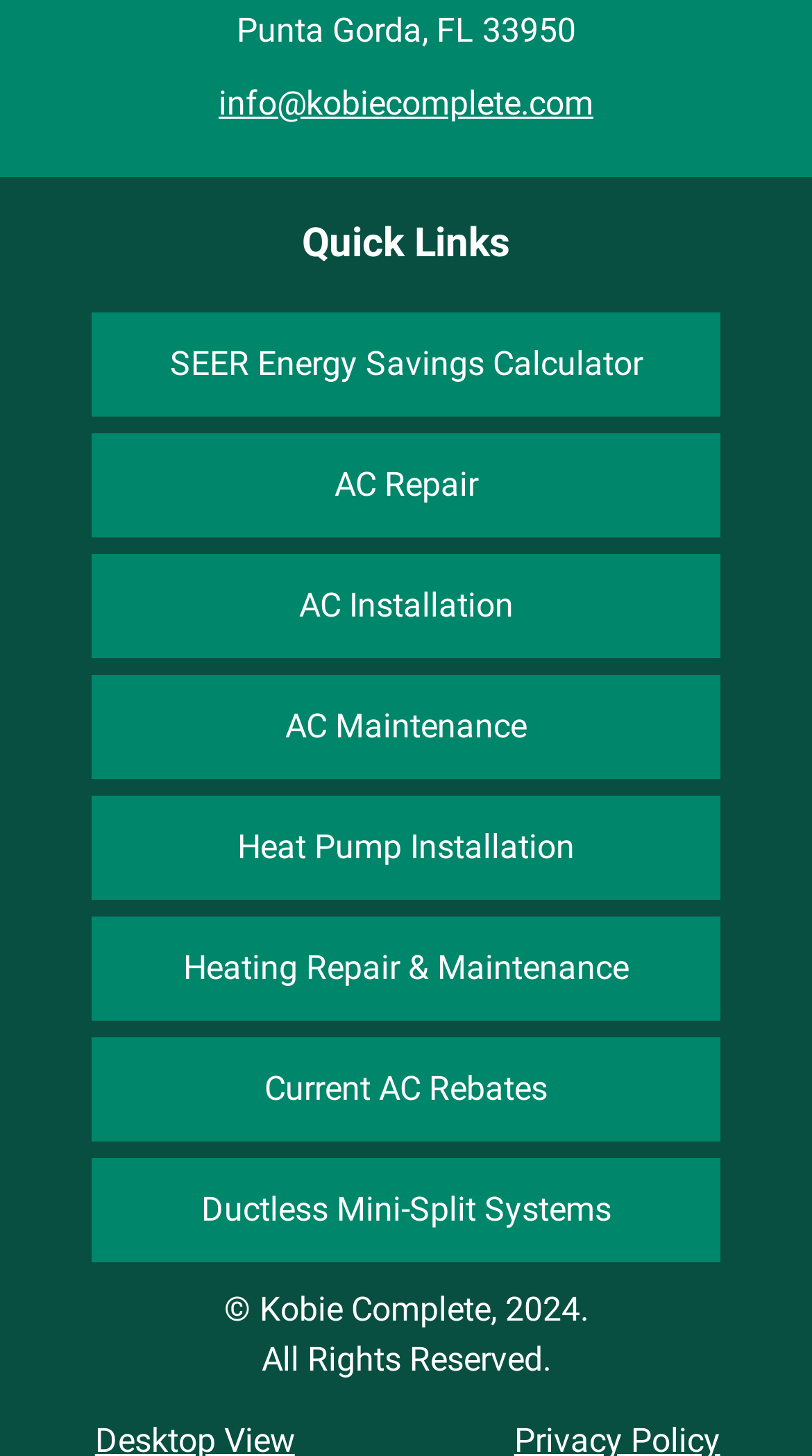Identify the coordinates of the bounding box for the element that must be clicked to accomplish the instruction: "learn about AC Repair".

[0.112, 0.298, 0.888, 0.369]